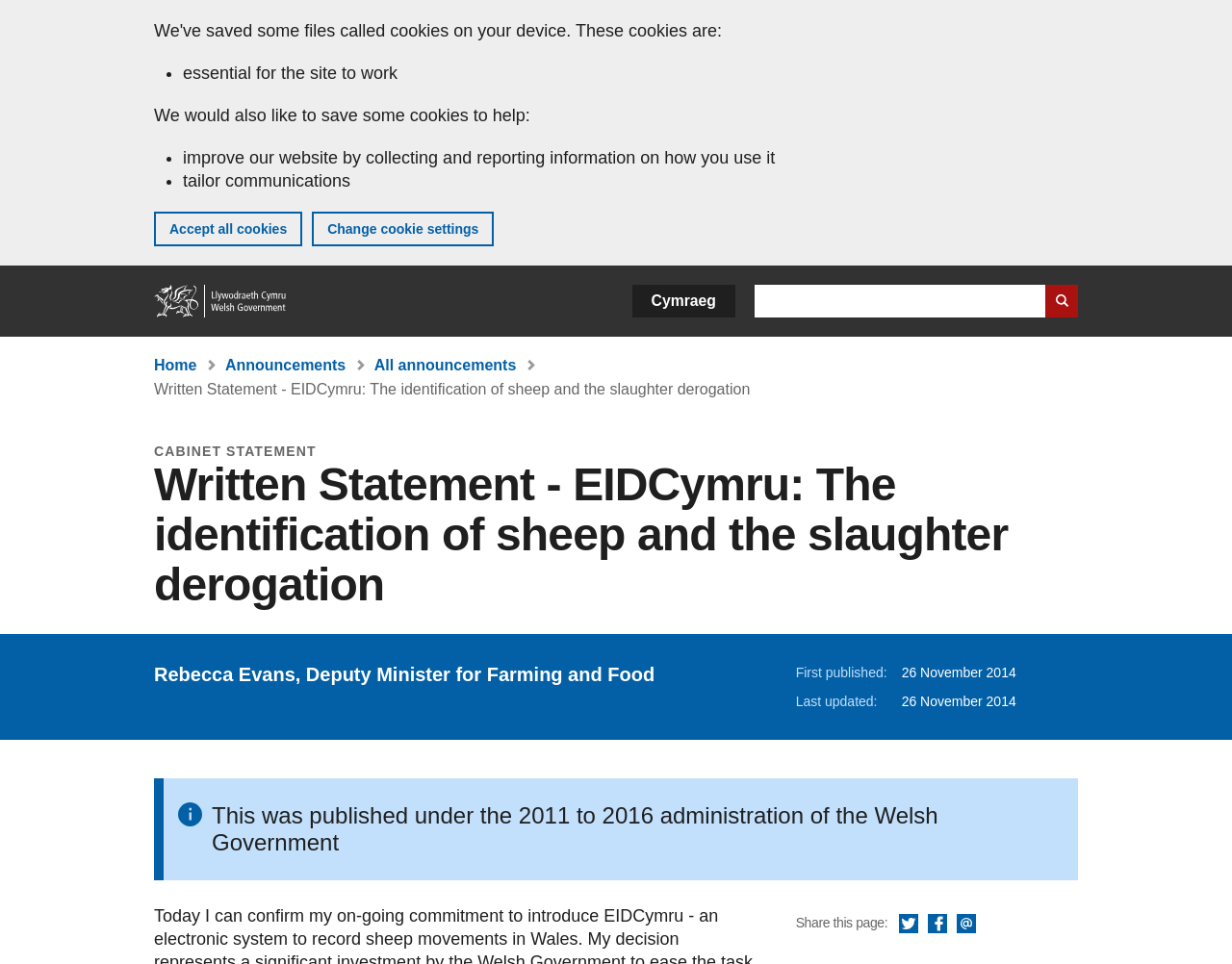Locate the bounding box coordinates of the clickable region necessary to complete the following instruction: "Search GOV.WALES". Provide the coordinates in the format of four float numbers between 0 and 1, i.e., [left, top, right, bottom].

[0.612, 0.295, 0.875, 0.329]